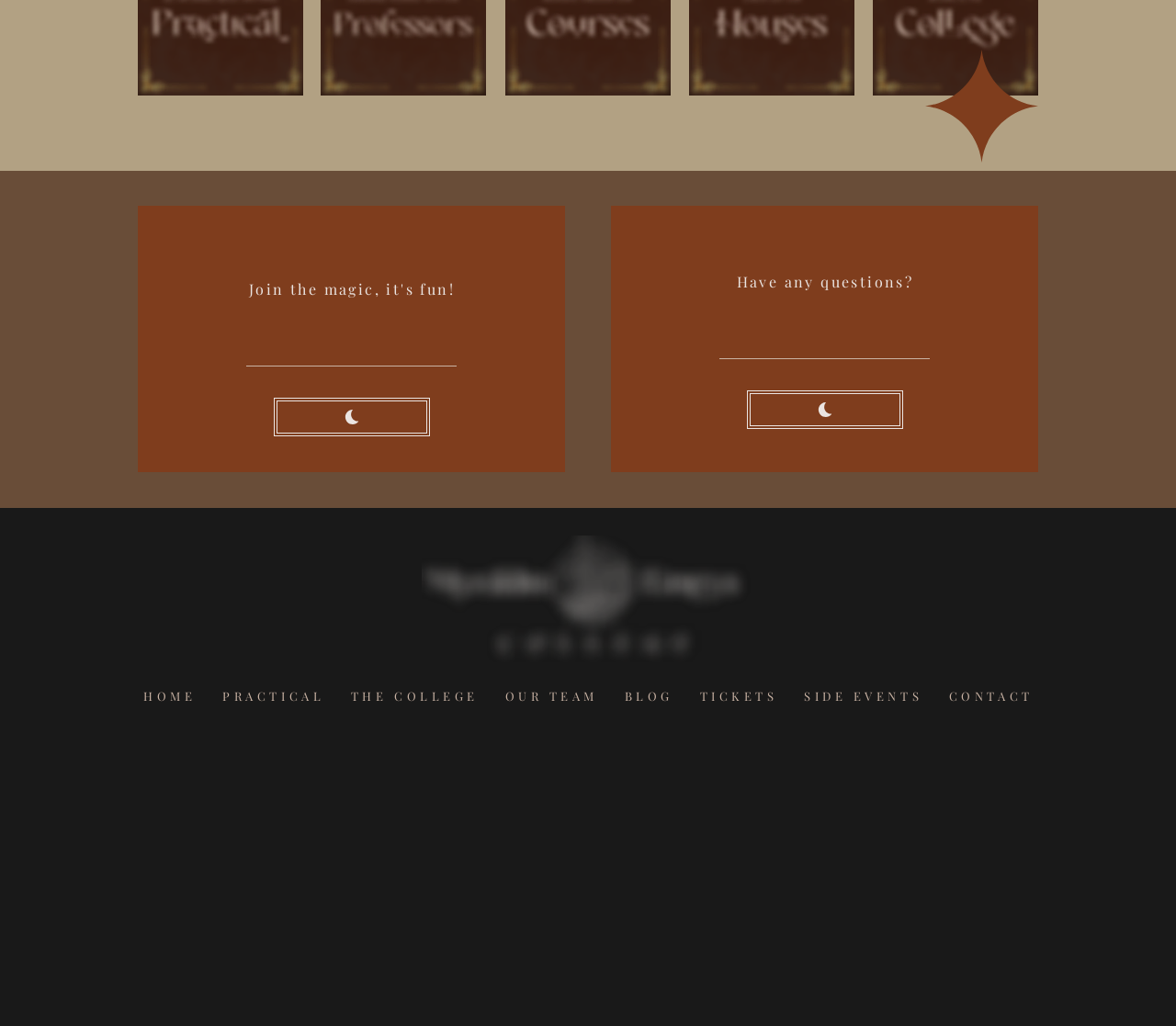Locate the bounding box coordinates for the element described below: "aria-label="TikTok"". The coordinates must be four float values between 0 and 1, formatted as [left, top, right, bottom].

[0.526, 0.713, 0.545, 0.735]